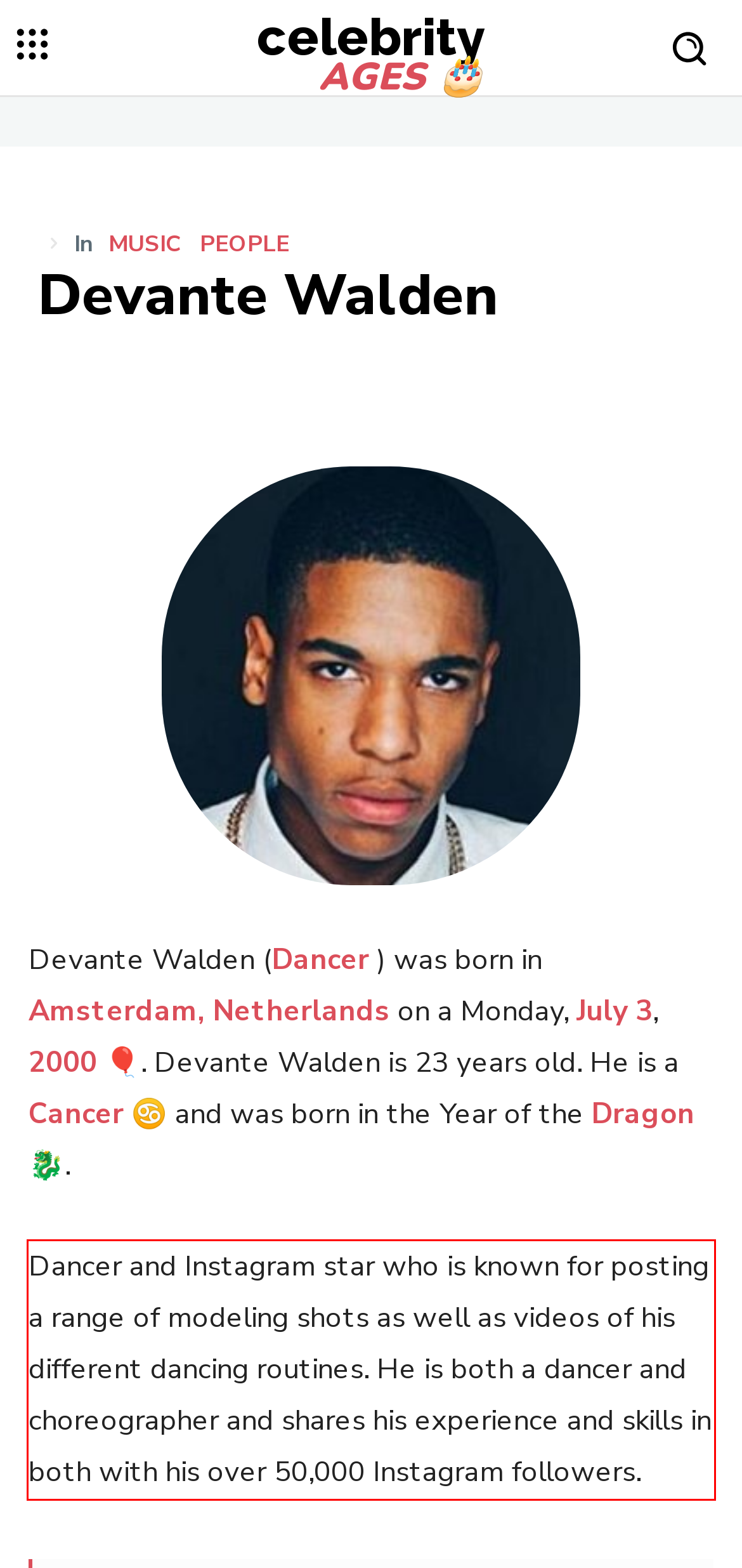View the screenshot of the webpage and identify the UI element surrounded by a red bounding box. Extract the text contained within this red bounding box.

Dancer and Instagram star who is known for posting a range of modeling shots as well as videos of his different dancing routines. He is both a dancer and choreographer and shares his experience and skills in both with his over 50,000 Instagram followers.